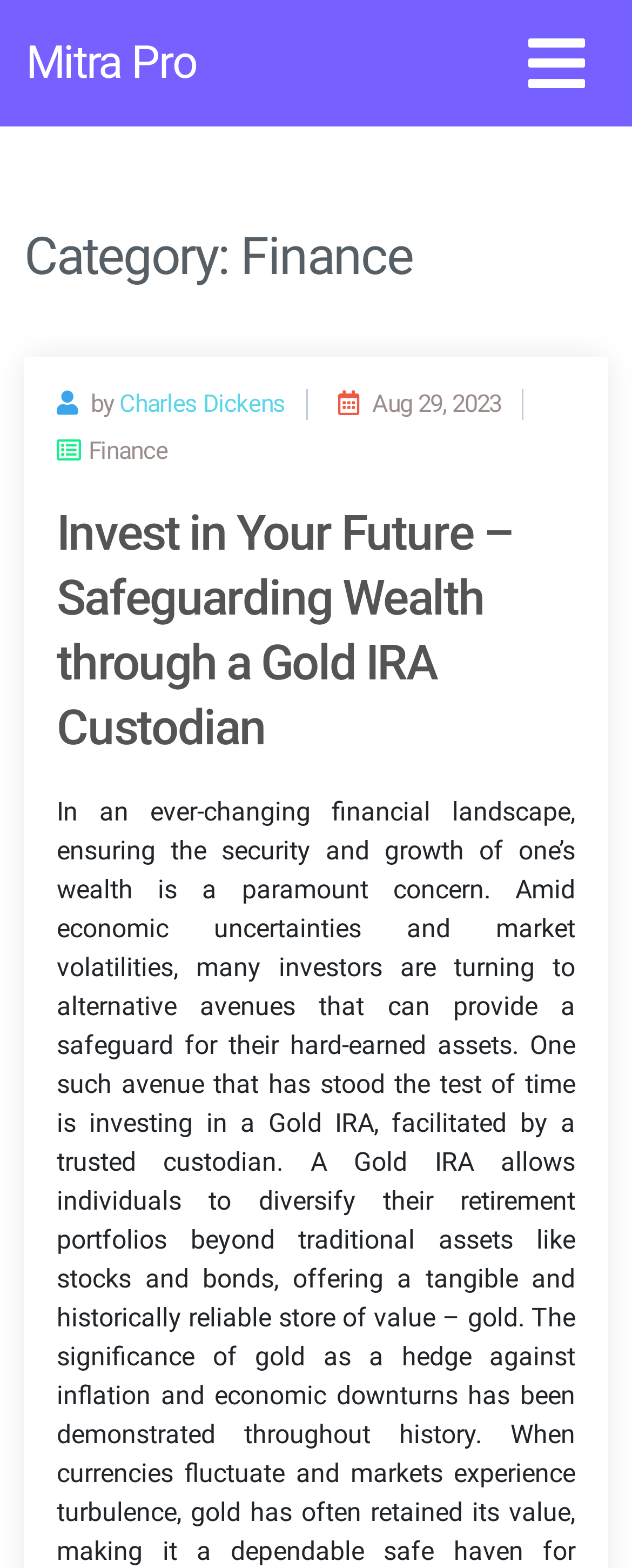Use a single word or phrase to answer the following:
Who is the author of the latest article?

Charles Dickens